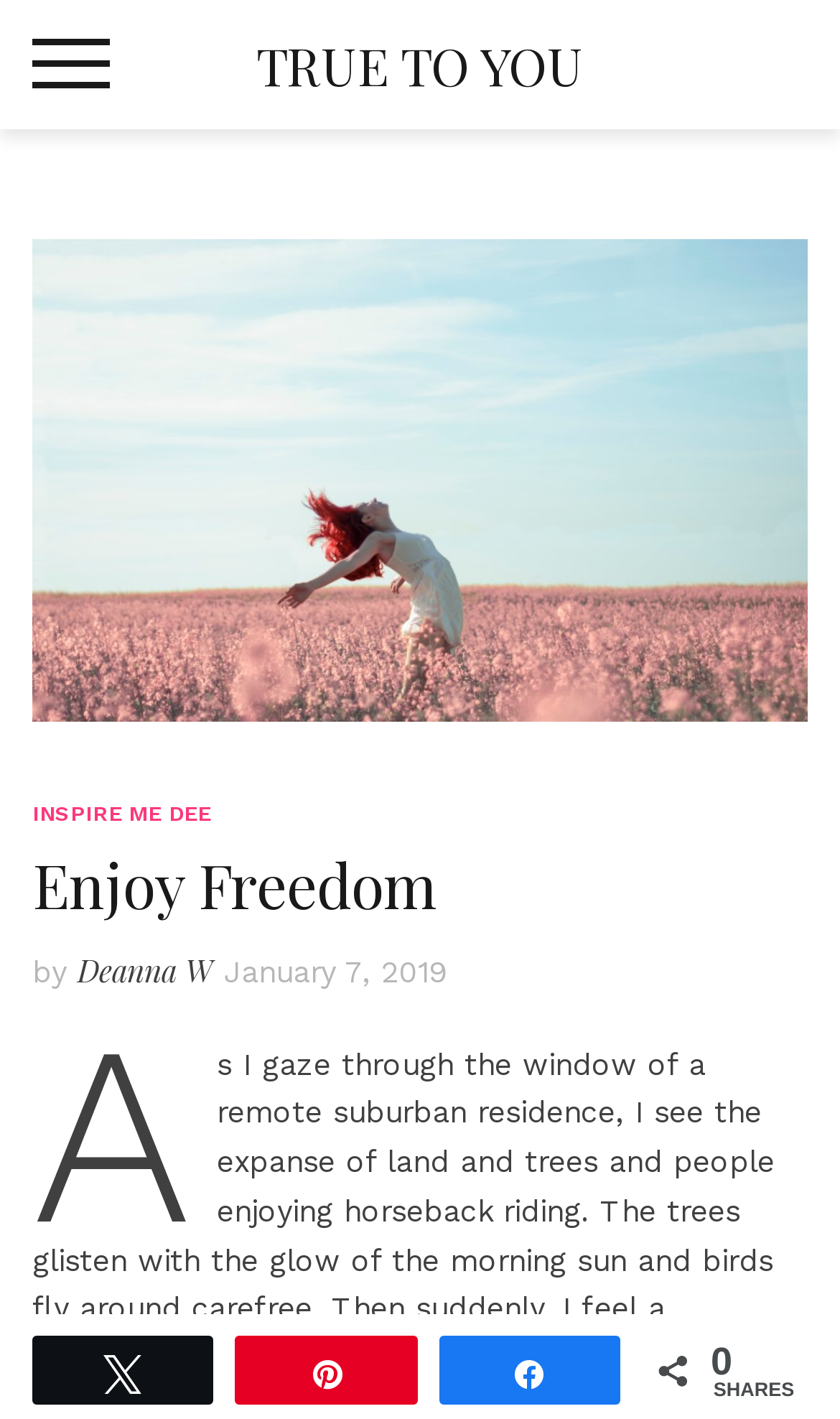Pinpoint the bounding box coordinates of the clickable element needed to complete the instruction: "Call 843-502-0368". The coordinates should be provided as four float numbers between 0 and 1: [left, top, right, bottom].

None